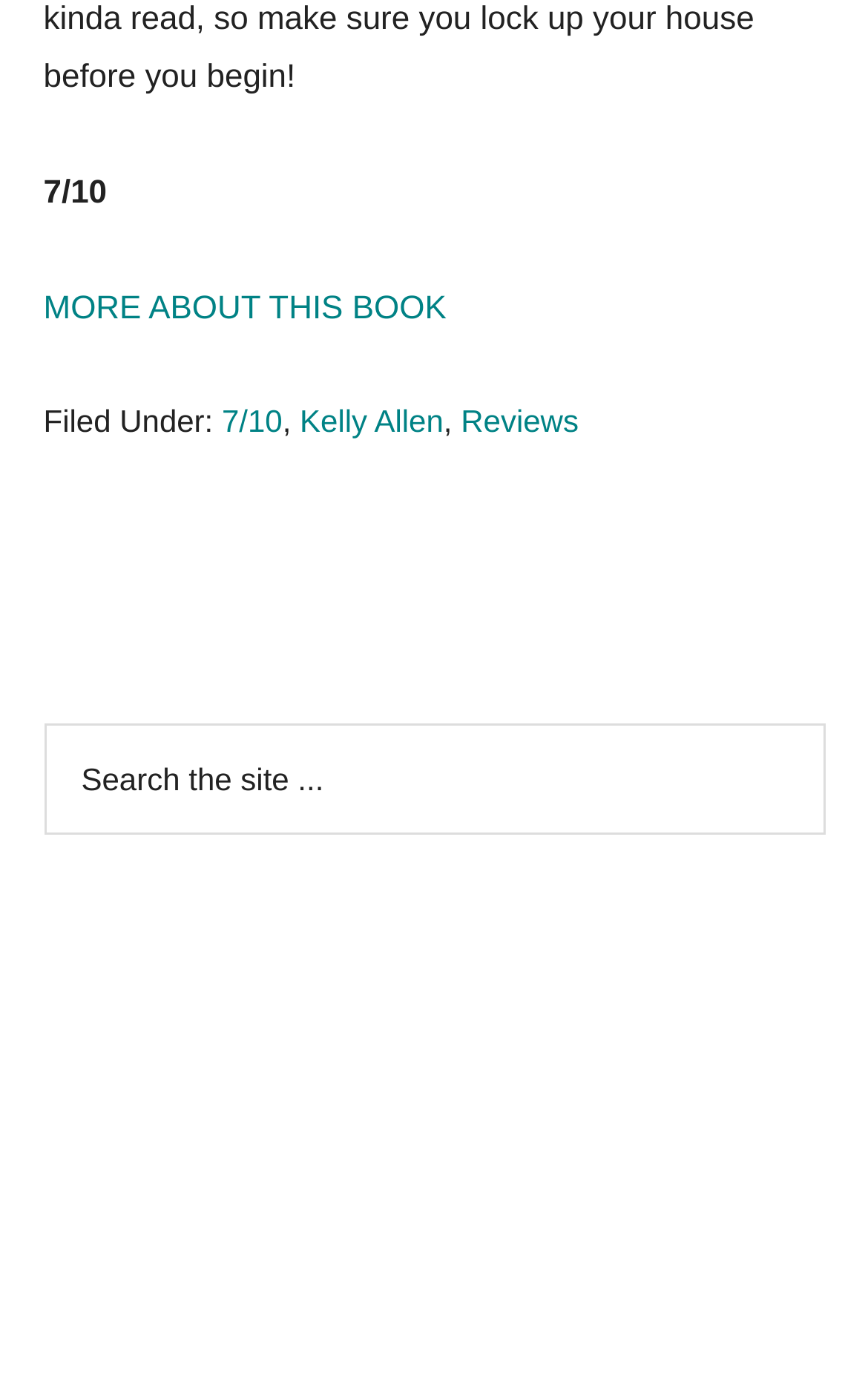Using the webpage screenshot, find the UI element described by Reviews. Provide the bounding box coordinates in the format (top-left x, top-left y, bottom-right x, bottom-right y), ensuring all values are floating point numbers between 0 and 1.

[0.531, 0.291, 0.667, 0.316]